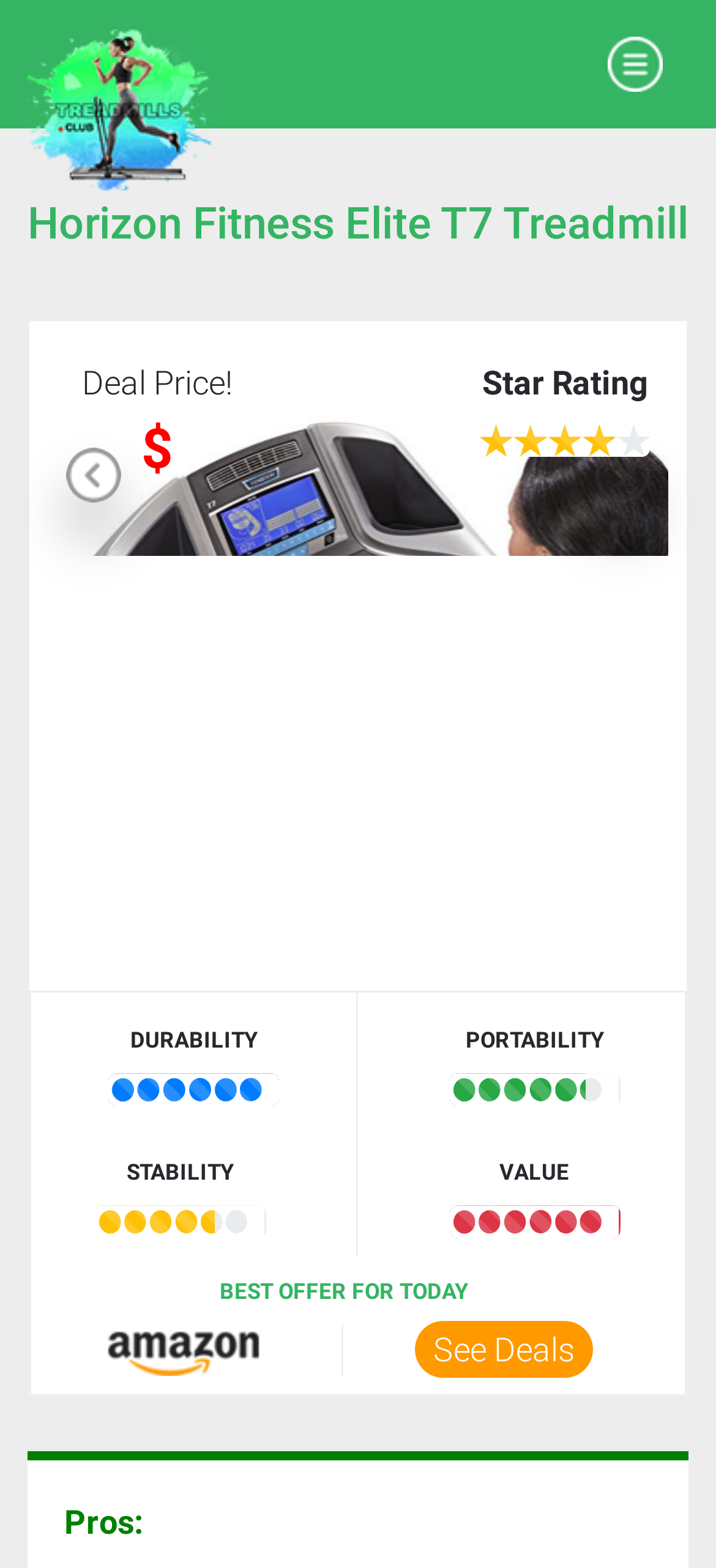Elaborate on the information and visuals displayed on the webpage.

This webpage is about the Horizon Fitness Elite T7 Treadmill, featuring a prominent image of the product at the top center of the page. The top-left corner has the Treadmills Club logo, and next to it is a toggle navigation button. The main heading "Horizon Fitness Elite T7 Treadmill" is located above the product image.

Below the product image, there are navigation buttons "Previous" and "Next" on the left and right sides, respectively. An advertisement iframe is placed below the navigation buttons, spanning the full width of the page.

On the top-right side, there is a "Deal Price!" label, accompanied by a dollar sign and a star rating. A progress bar and a rating image are also present in this section.

The page has four sections labeled "DURABILITY", "PORTABILITY", "STABILITY", and "VALUE", each with a progress bar and a rating image. These sections are arranged vertically, with "DURABILITY" at the top and "VALUE" at the bottom.